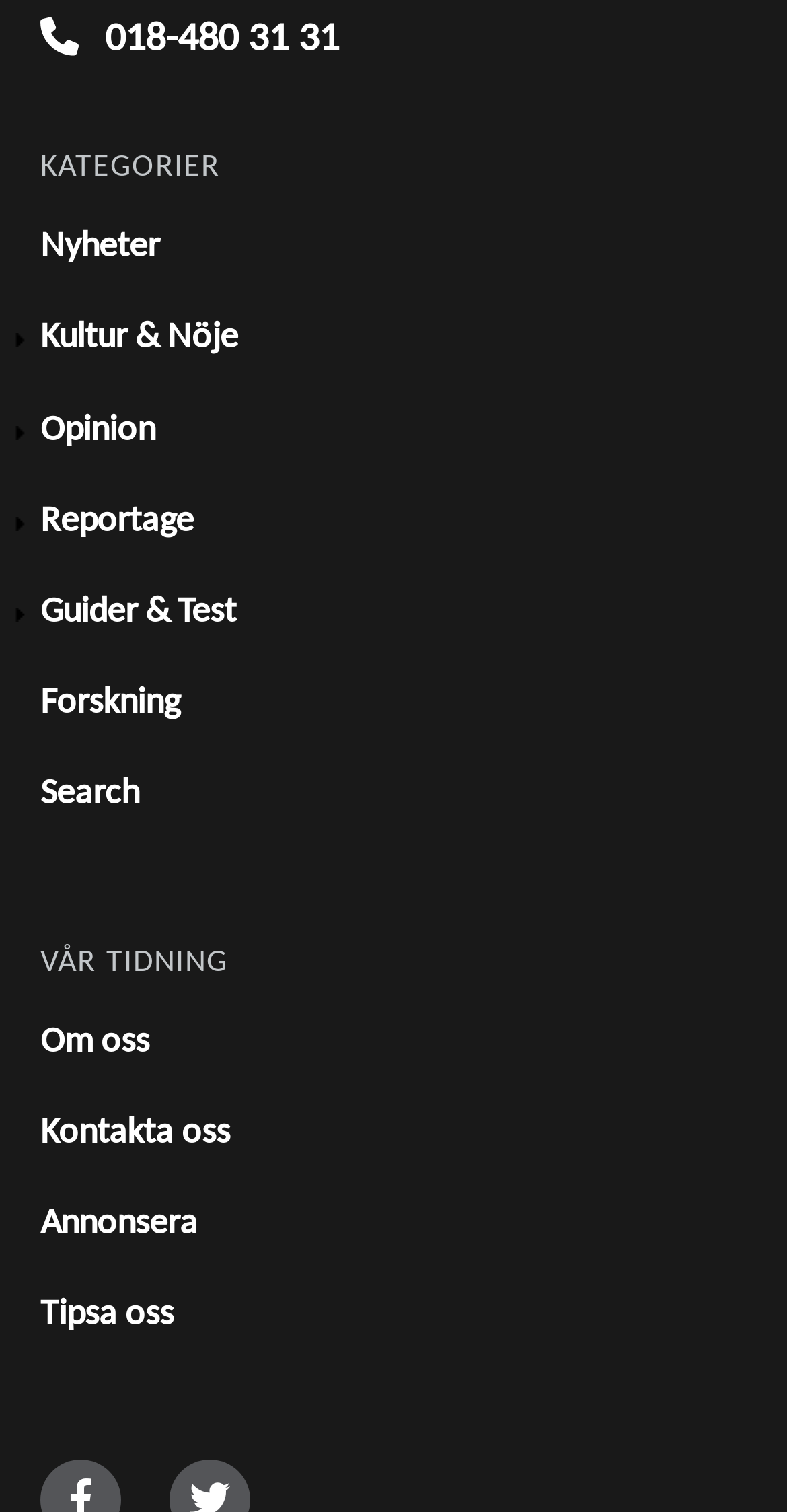Please provide the bounding box coordinates for the element that needs to be clicked to perform the instruction: "Search for something". The coordinates must consist of four float numbers between 0 and 1, formatted as [left, top, right, bottom].

[0.051, 0.508, 0.177, 0.541]